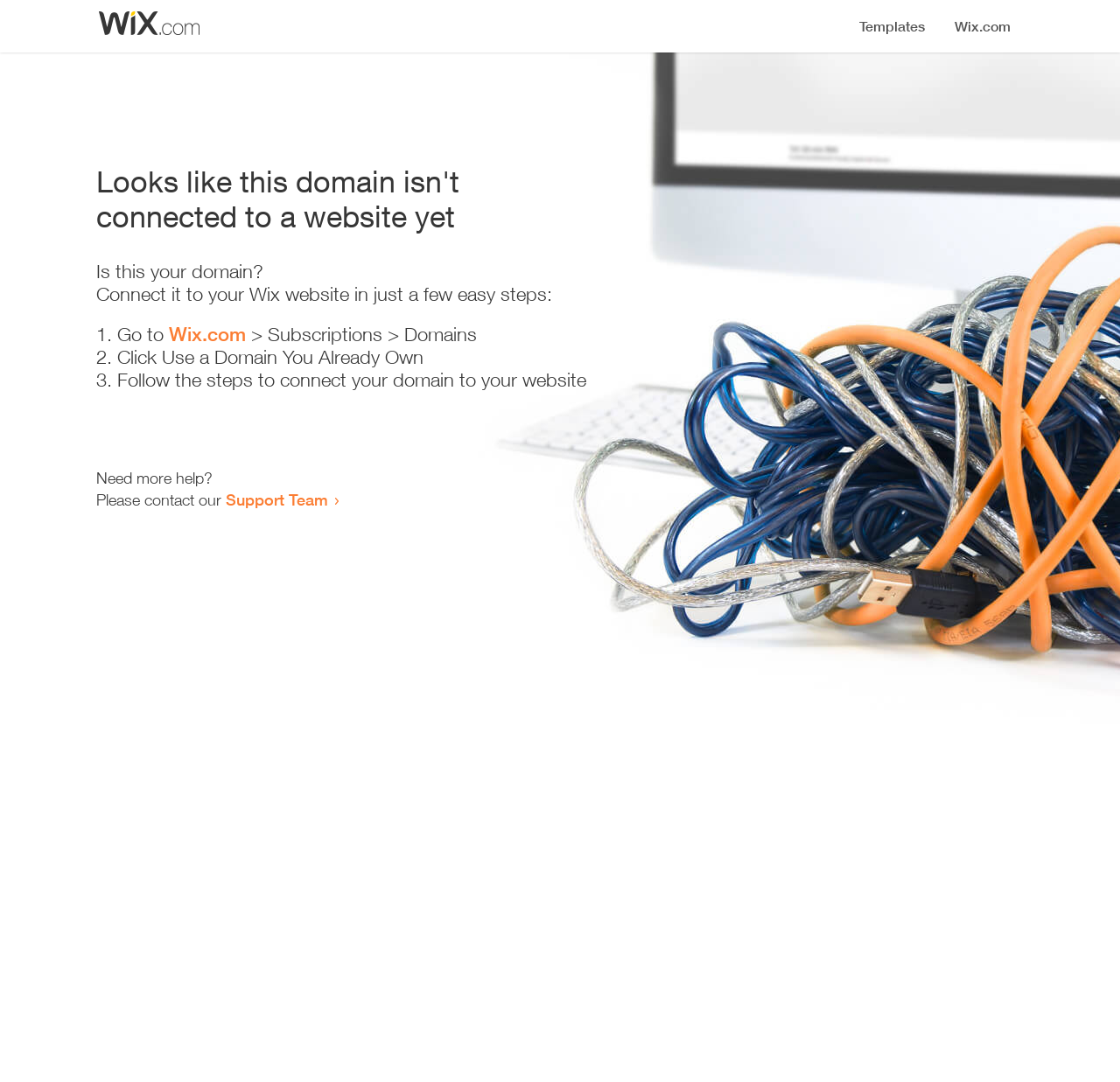What is the first step to connect a domain to a Wix website?
Answer the question based on the image using a single word or a brief phrase.

Go to Wix.com